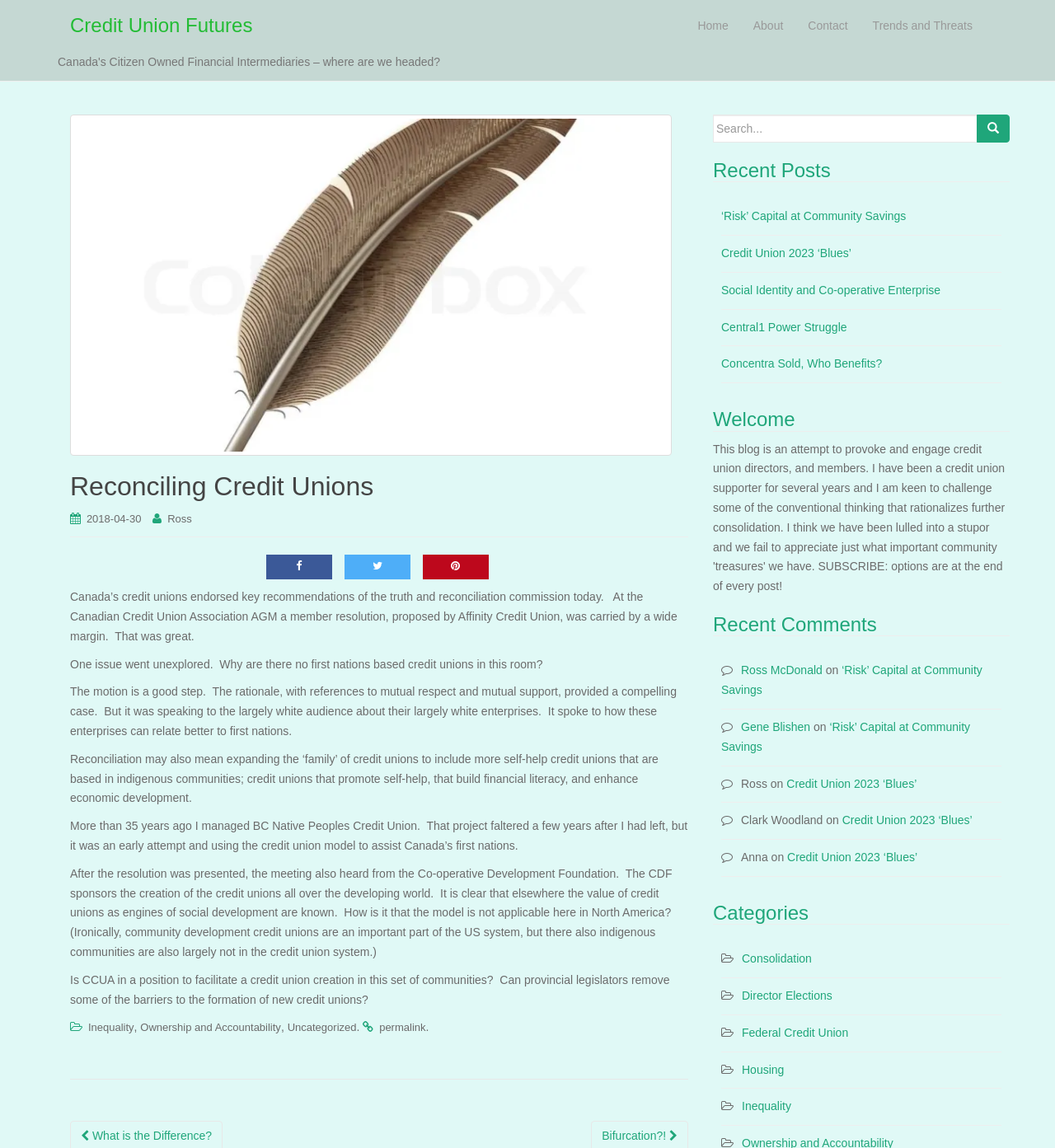Please pinpoint the bounding box coordinates for the region I should click to adhere to this instruction: "Read the article about 'Risk' Capital at Community Savings".

[0.684, 0.182, 0.859, 0.194]